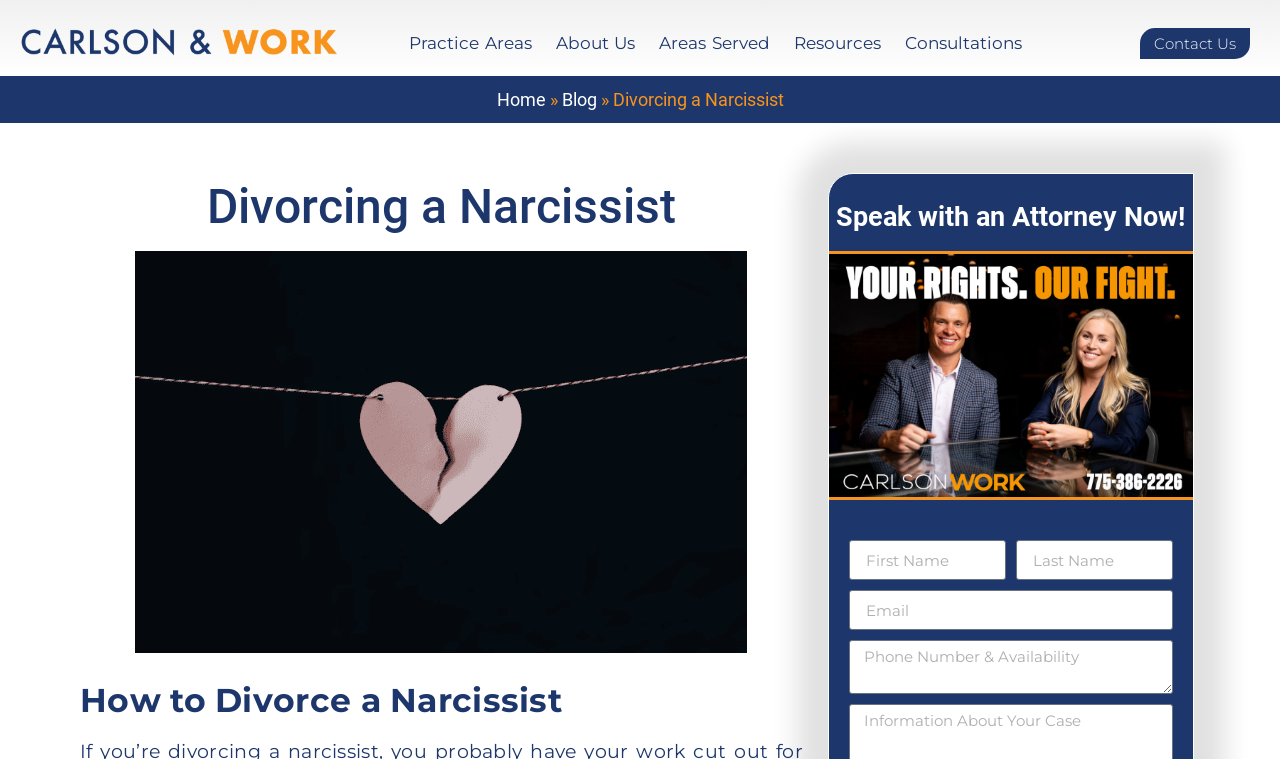Give a complete and precise description of the webpage's appearance.

This webpage is about divorcing a narcissist and provides information about Carlson & Work, a Reno-based divorce attorney firm. At the top left, there is a logo image with a link to the firm's homepage. Next to it, there are several navigation links, including "Practice Areas", "About Us", and "Resources". 

Below the navigation links, there is a heading that reads "Divorcing a Narcissist" and an image related to family law lawyers in Reno. Underneath the image, there is another heading "How to Divorce a Narcissist". 

On the right side of the page, there is a section with a heading "Speak with an Attorney Now!" and an image of the Carlson & Work Reno family law firm. Below this section, there is a contact form with four text boxes to input first name, last name, email, and phone number and availability. The email field is required to be filled in.

At the bottom of the page, there are more links, including "Contact Us", "Home", "Blog", and "Consultations". There is also a static text "Areas Served" on the left side of the bottom section.